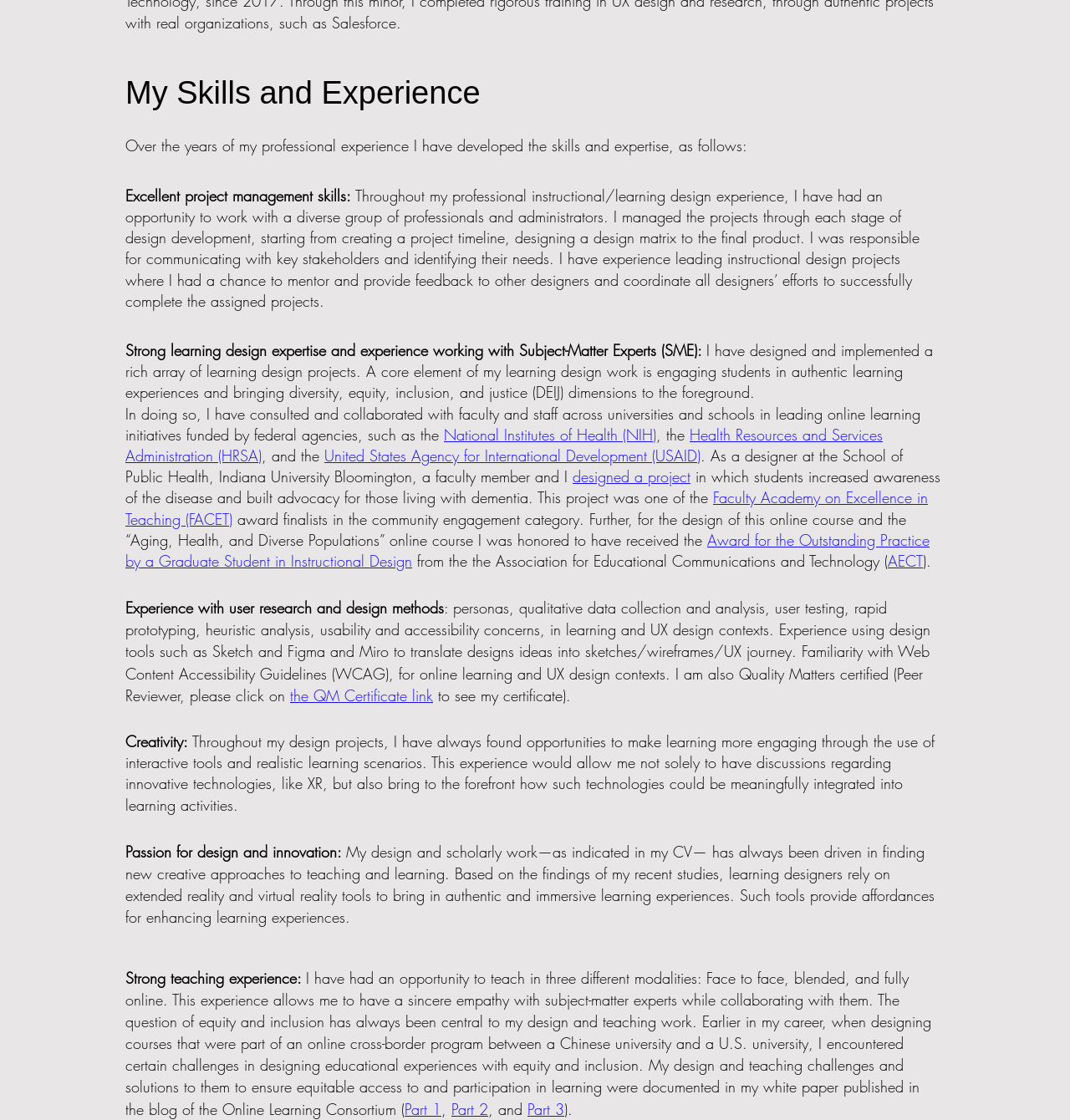Find the bounding box coordinates of the clickable area that will achieve the following instruction: "Read more about the Faculty Academy on Excellence in Teaching (FACET)".

[0.117, 0.435, 0.867, 0.472]